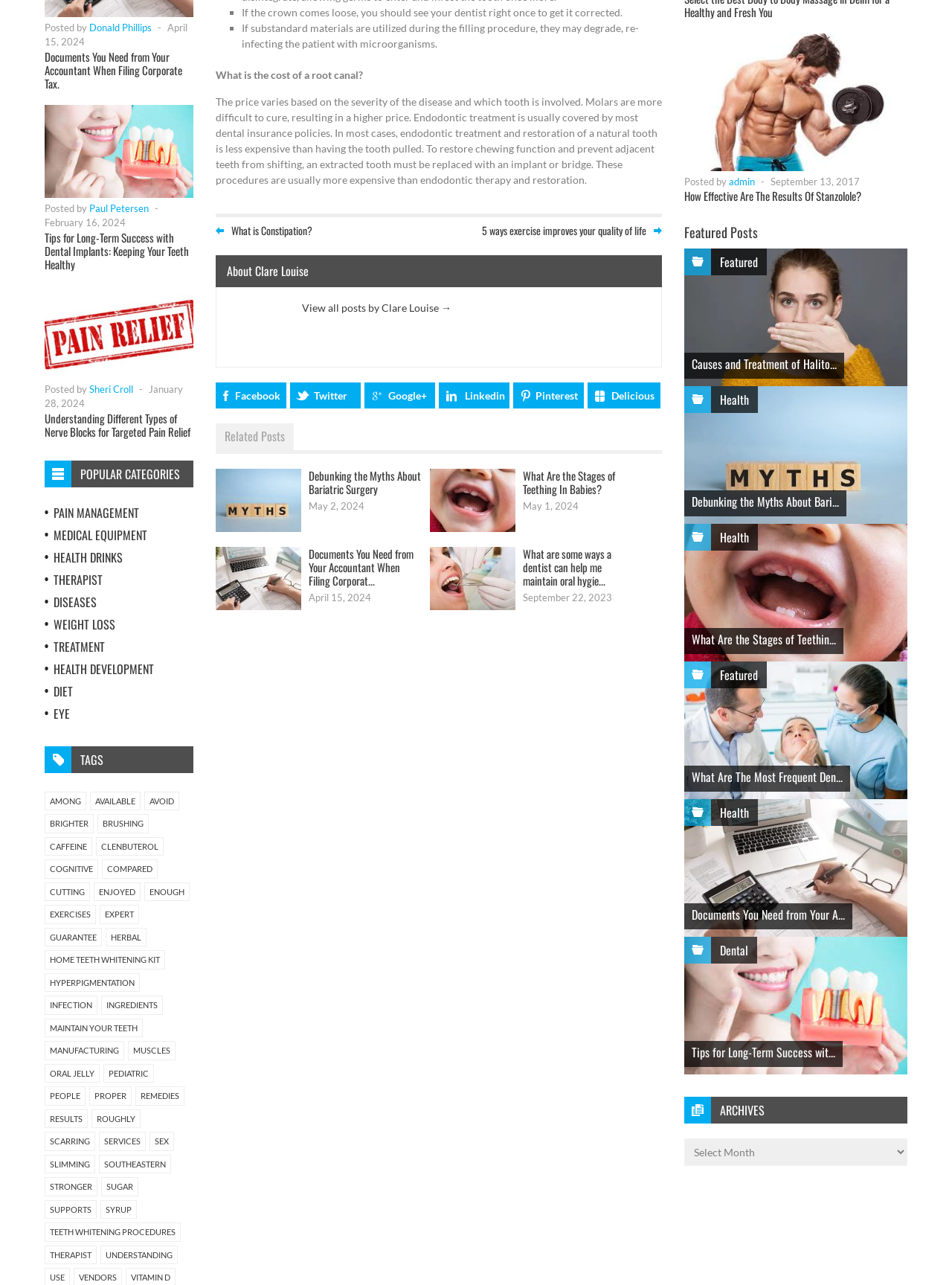Please find the bounding box coordinates for the clickable element needed to perform this instruction: "Check Related Posts".

[0.227, 0.33, 0.309, 0.35]